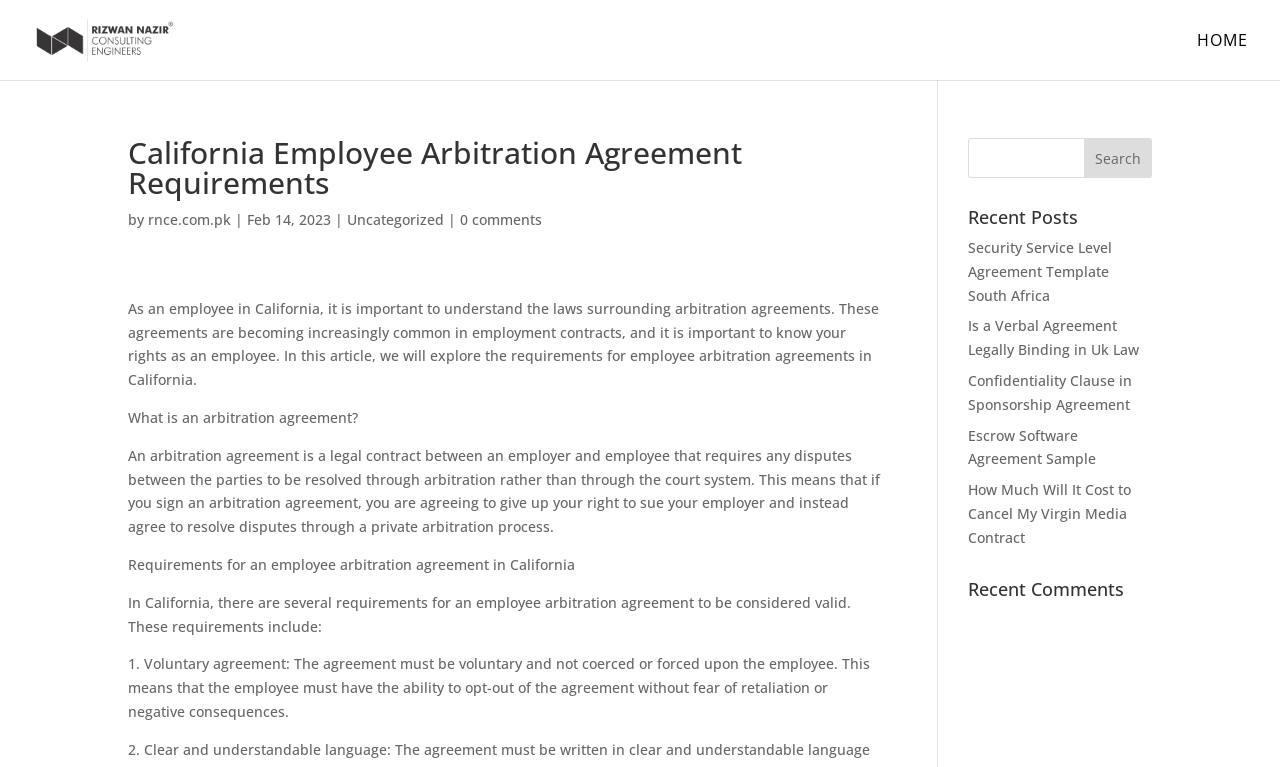Provide your answer in one word or a succinct phrase for the question: 
What is the date of the current article?

Feb 14, 2023